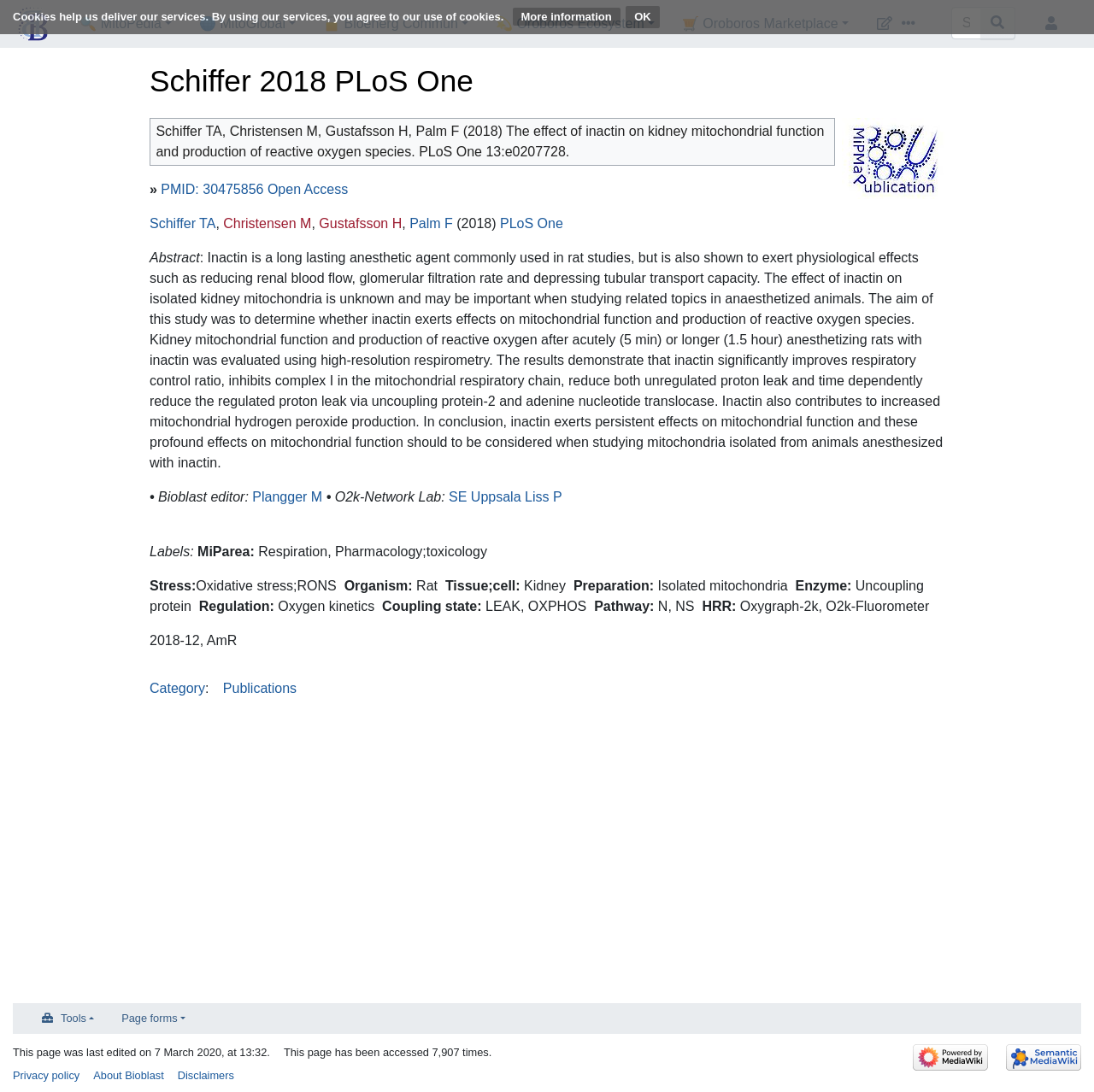Respond to the question below with a single word or phrase:
Who are the authors of the publication?

Schiffer TA, Christensen M, Gustafsson H, Palm F